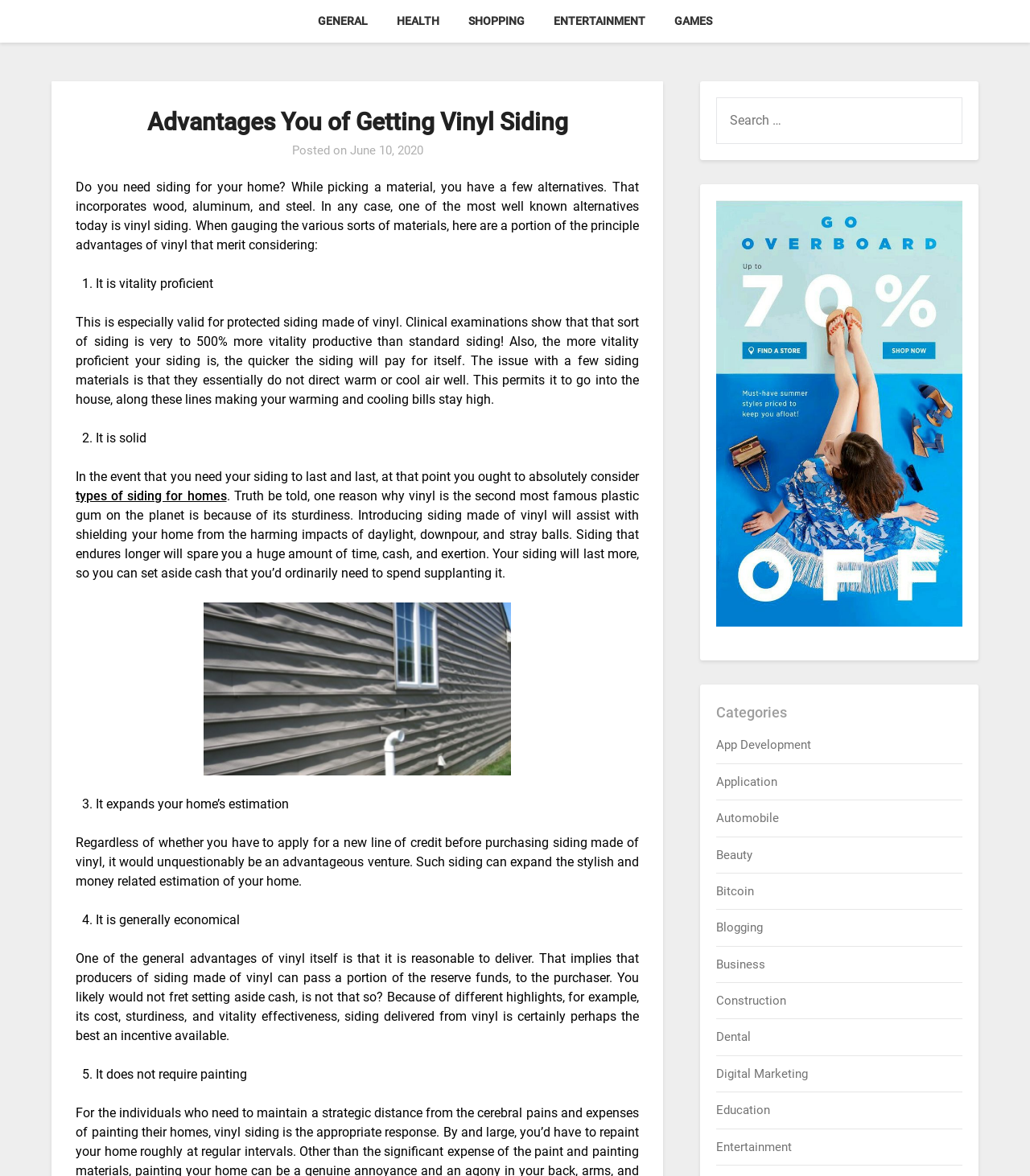Identify the bounding box coordinates of the clickable region to carry out the given instruction: "Click on the 'GENERAL' link".

[0.296, 0.0, 0.37, 0.036]